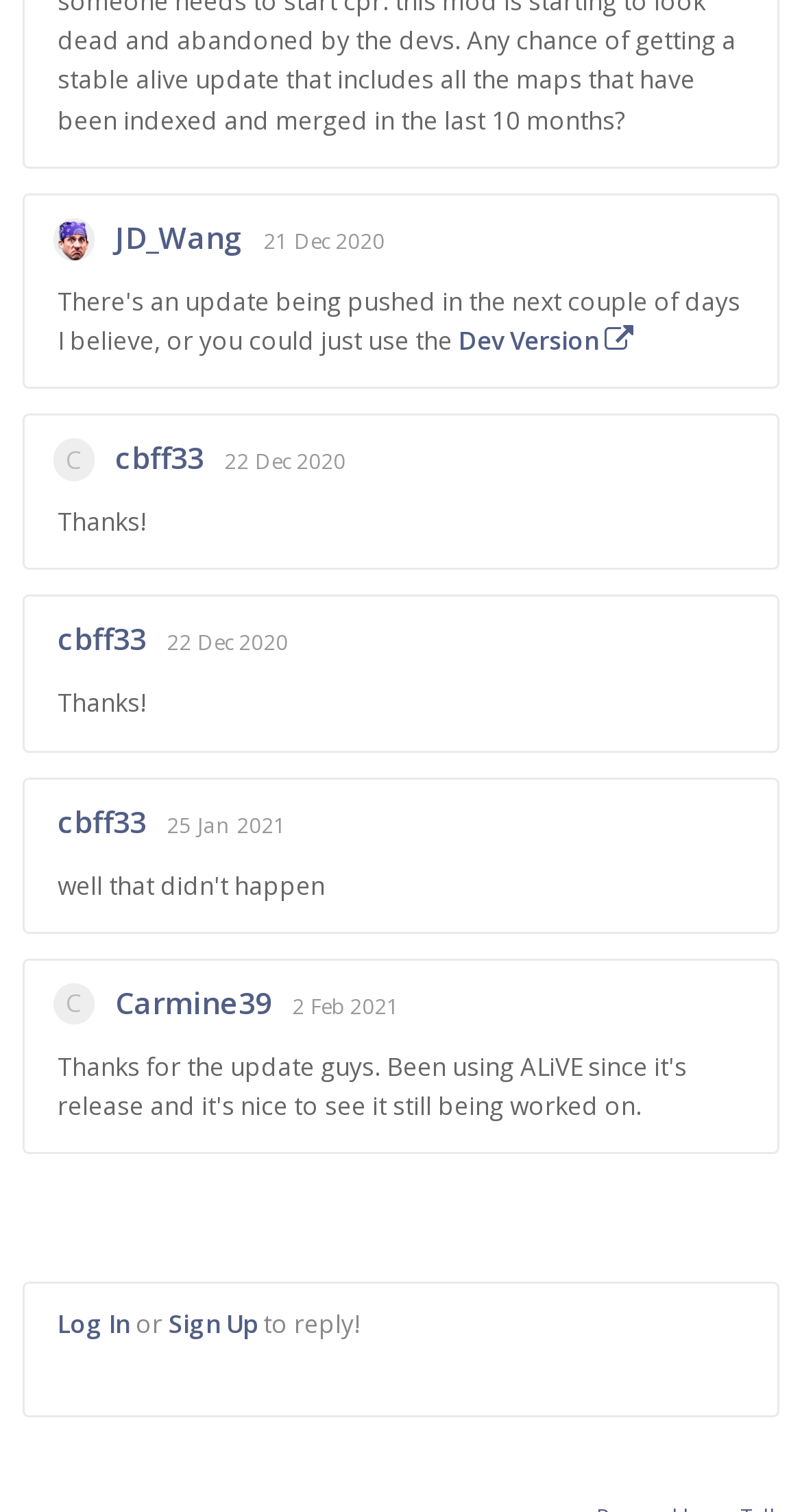Determine the bounding box coordinates (top-left x, top-left y, bottom-right x, bottom-right y) of the UI element described in the following text: Dev Version

[0.572, 0.214, 0.79, 0.237]